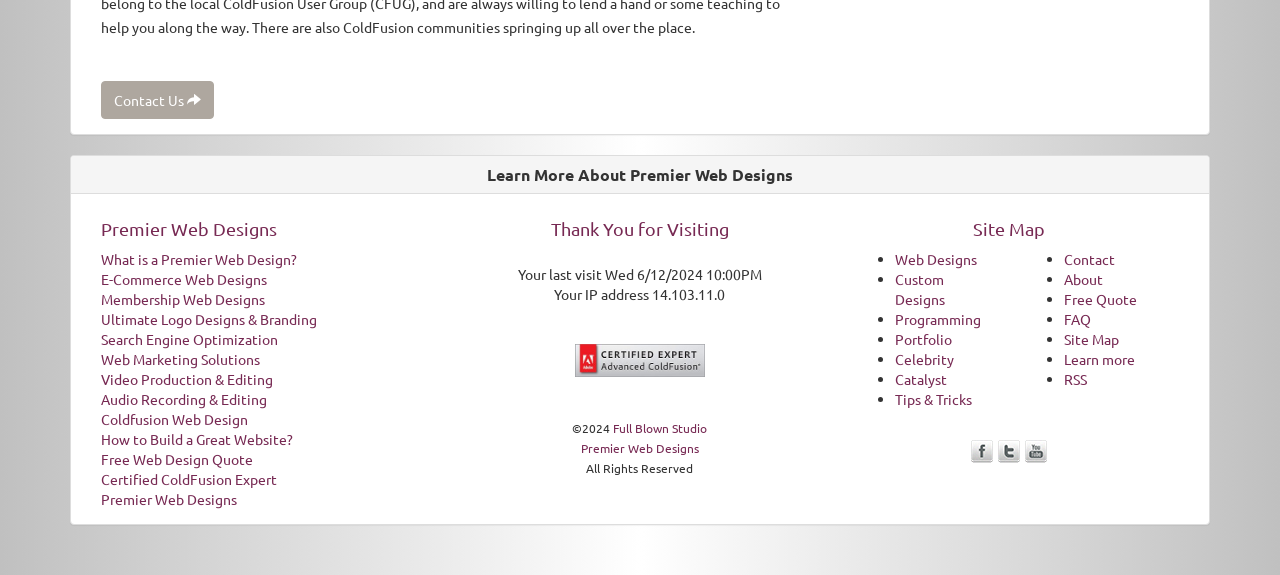Please identify the bounding box coordinates of the clickable area that will fulfill the following instruction: "Visit the site map". The coordinates should be in the format of four float numbers between 0 and 1, i.e., [left, top, right, bottom].

[0.656, 0.382, 0.921, 0.416]